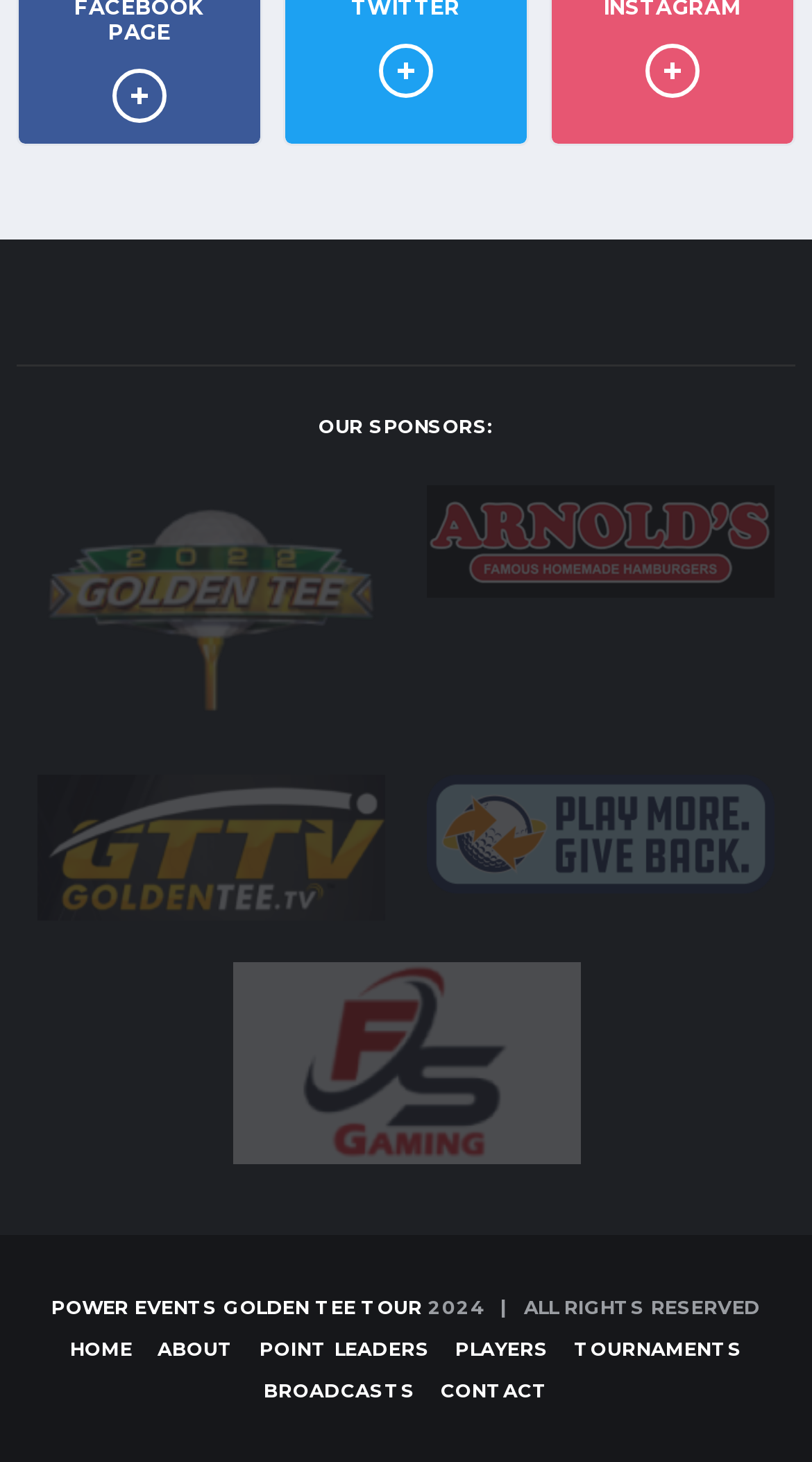What is the name of the tour mentioned on the webpage?
Answer the question with as much detail as you can, using the image as a reference.

The name of the tour mentioned on the webpage is 'POWER EVENTS GOLDEN TEE TOUR', which is a link element located near the bottom of the webpage.